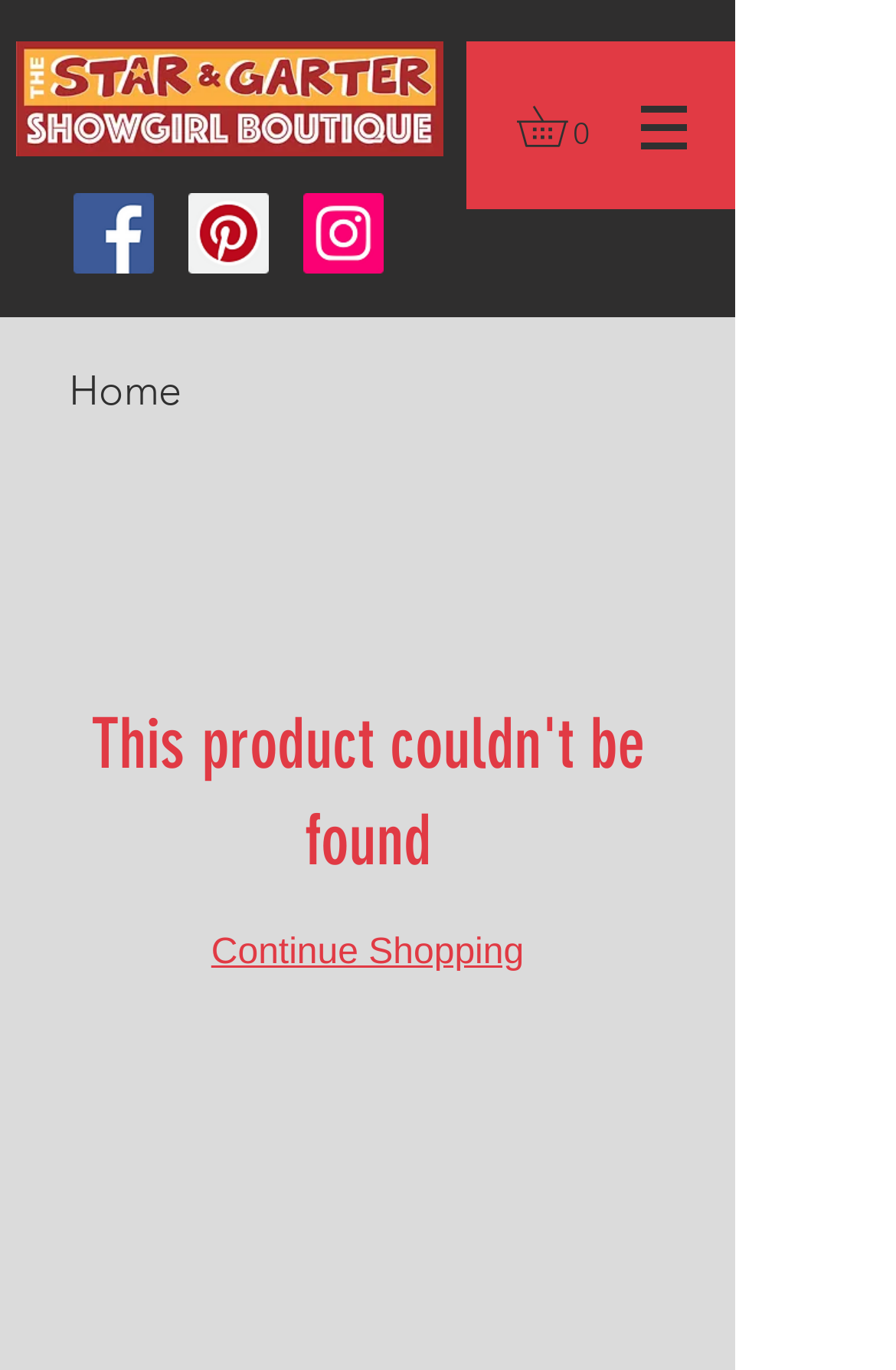Refer to the image and provide a thorough answer to this question:
What is the purpose of the button at the bottom right?

I examined the button at the bottom right corner of the page and found that it has an image and the text 'Chat', suggesting that it is a chat button.